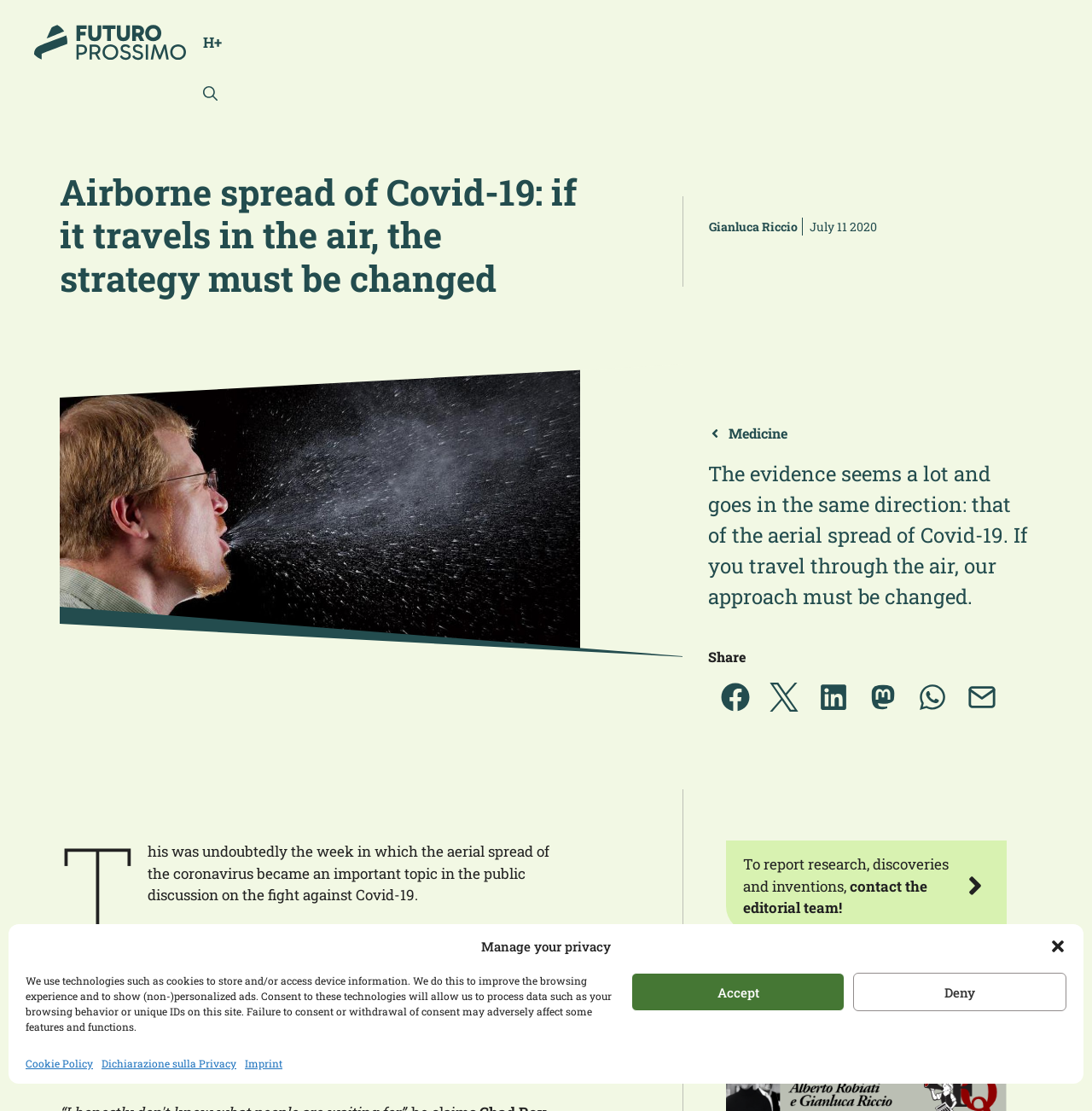Using a single word or phrase, answer the following question: 
Who is the author of the article?

Gianluca Riccio